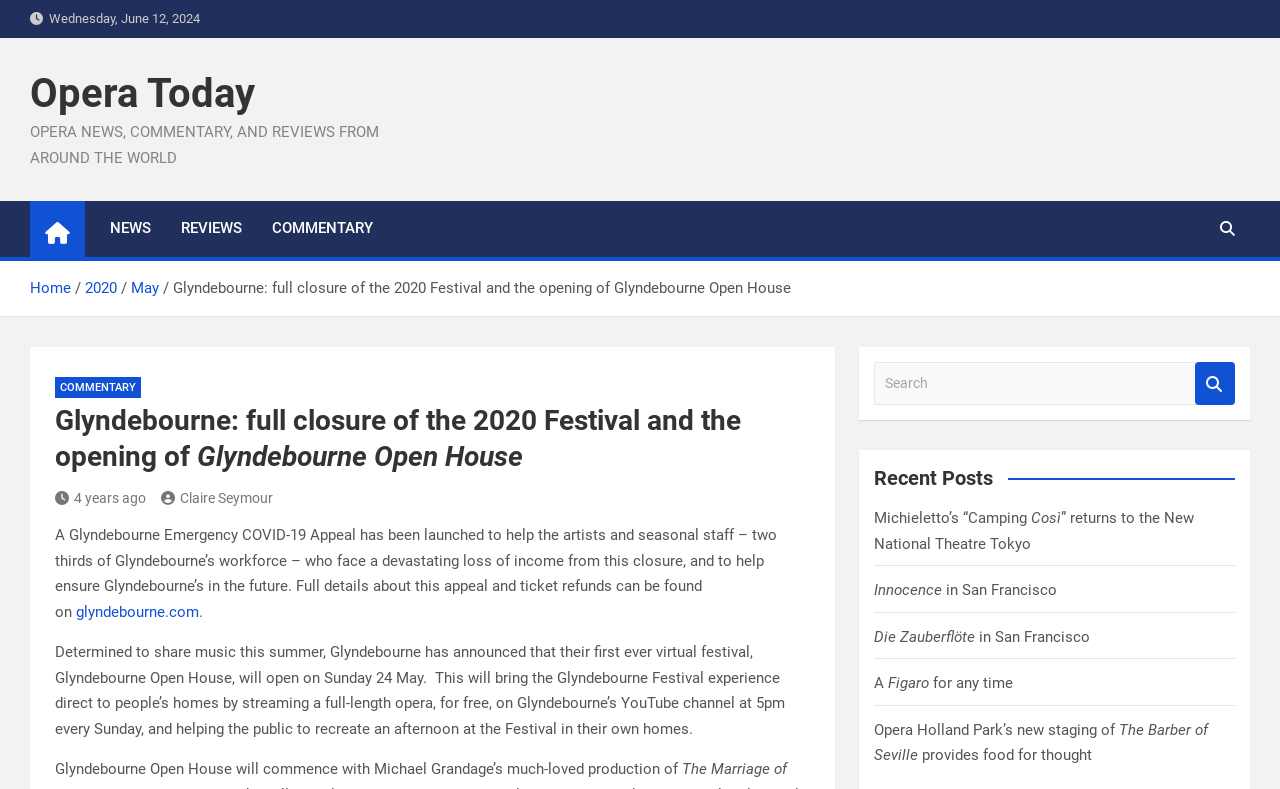Determine which piece of text is the heading of the webpage and provide it.

Glyndebourne: full closure of the 2020 Festival and the opening of Glyndebourne Open House